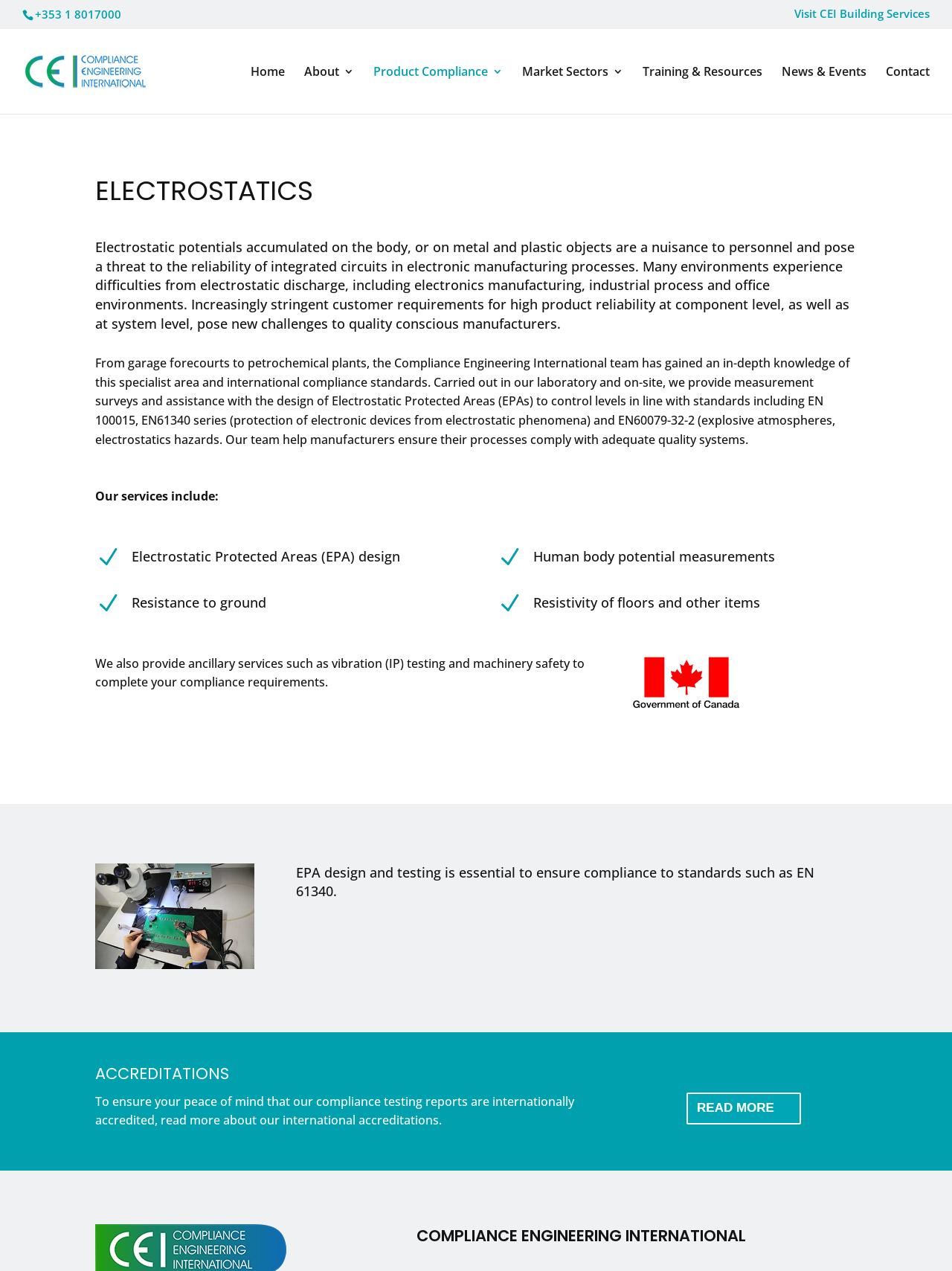Answer the question briefly using a single word or phrase: 
What is electrostatics a nuisance to?

personnel